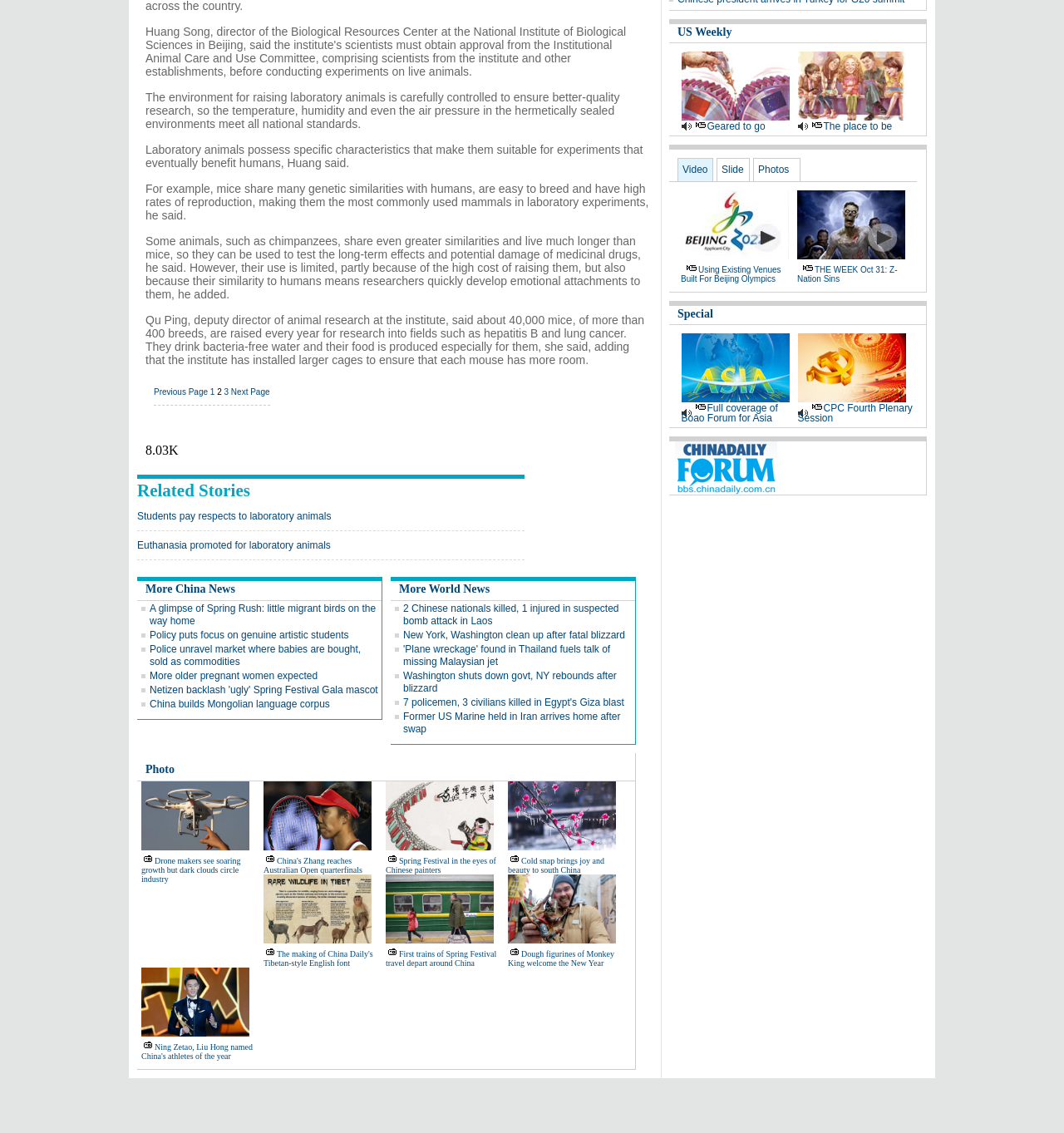Find the bounding box coordinates for the element described here: "Related Stories".

[0.129, 0.424, 0.235, 0.442]